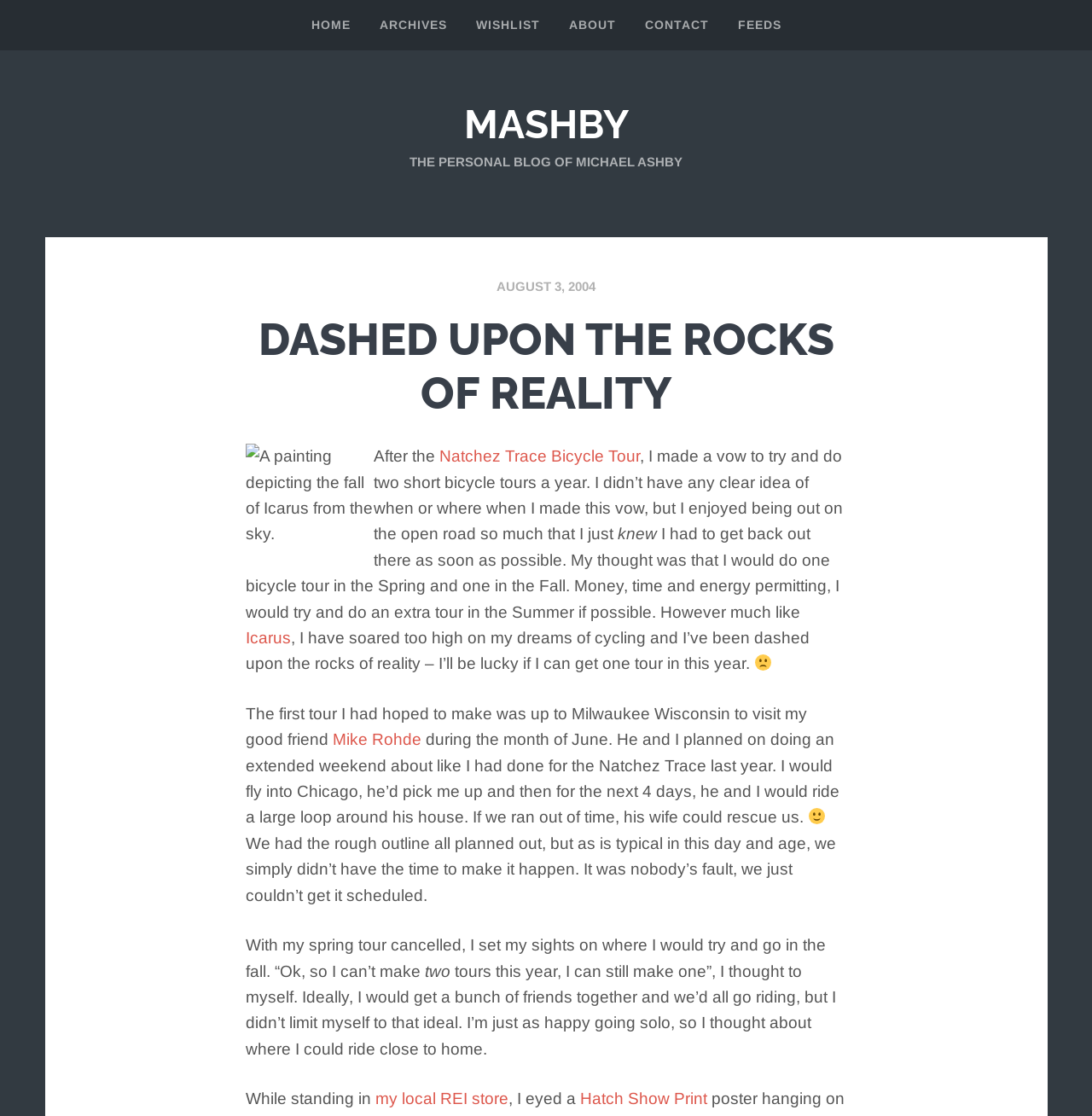Mark the bounding box of the element that matches the following description: "Icarus".

[0.225, 0.563, 0.266, 0.579]